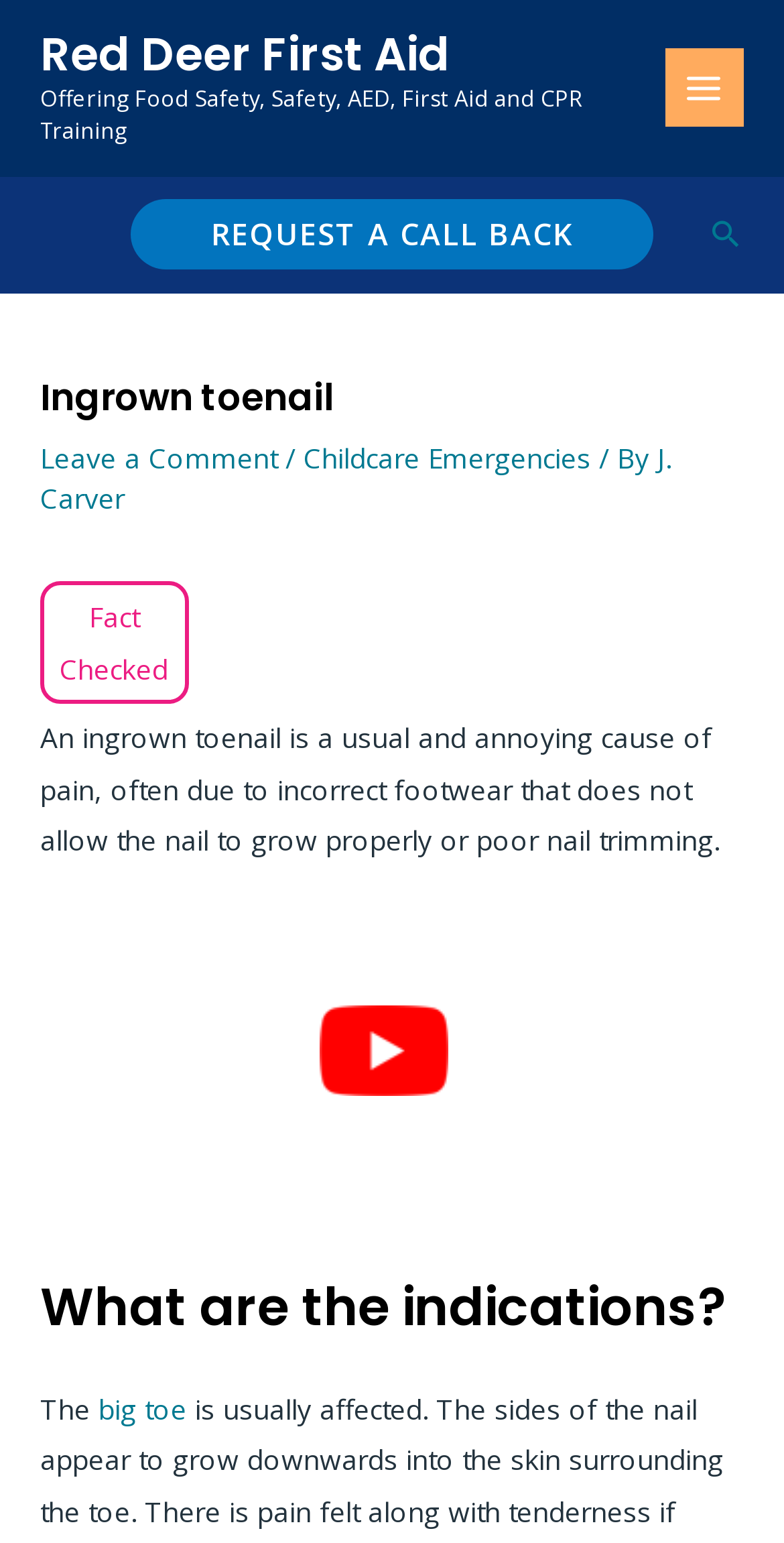Could you determine the bounding box coordinates of the clickable element to complete the instruction: "Click on Consultants: Past Consultants"? Provide the coordinates as four float numbers between 0 and 1, i.e., [left, top, right, bottom].

None